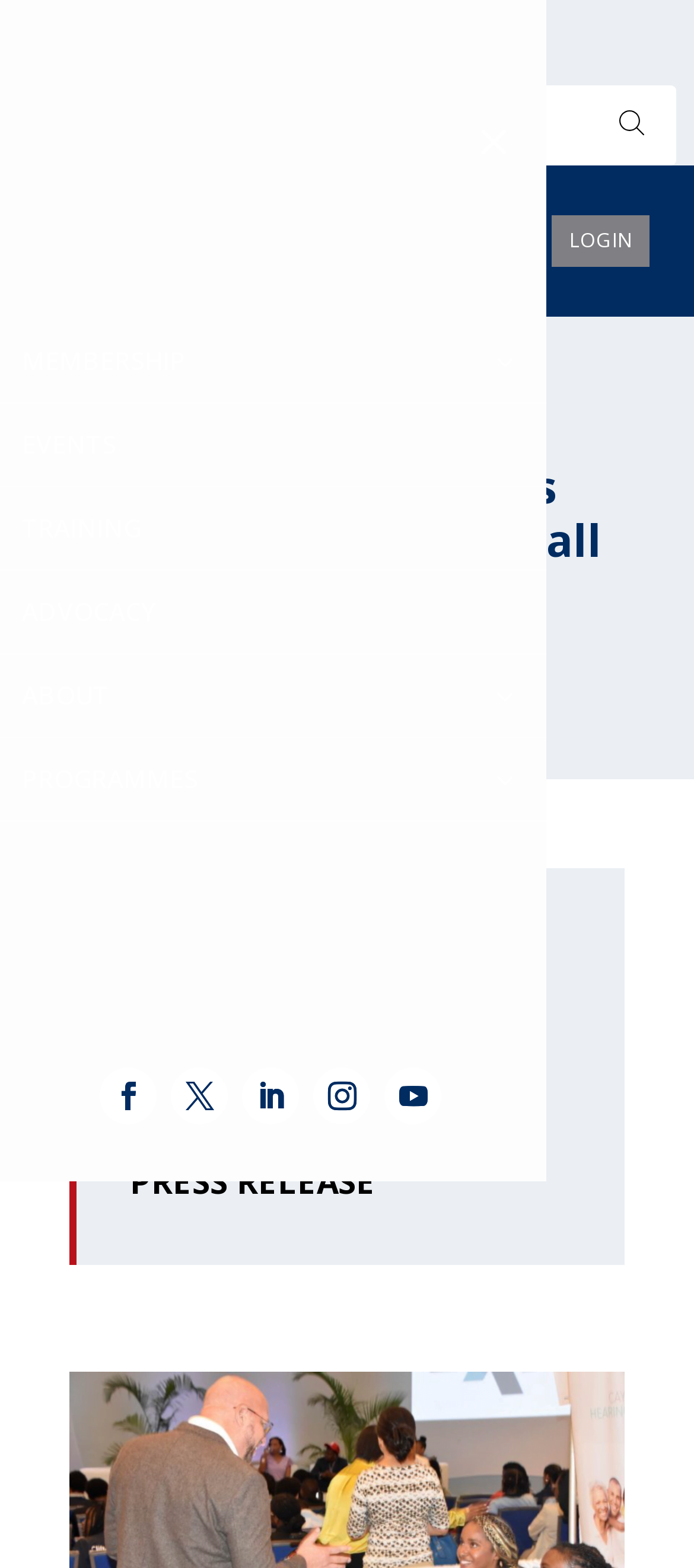Highlight the bounding box coordinates of the element you need to click to perform the following instruction: "View NEWS."

[0.187, 0.588, 0.823, 0.625]